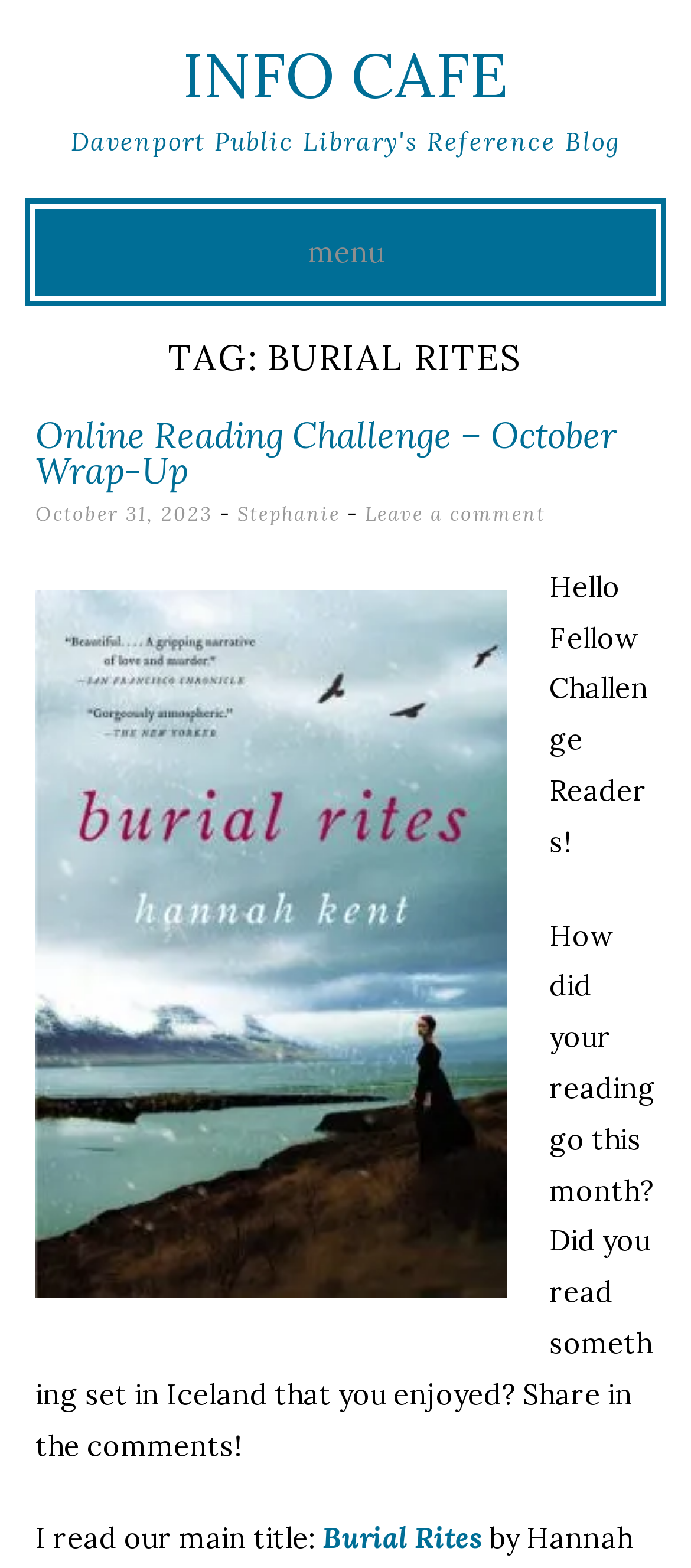What is the name of the library?
Deliver a detailed and extensive answer to the question.

I found the name of the library by looking at the second heading element, which says 'Davenport Public Library's Reference Blog'. This suggests that the library is Davenport Public Library.